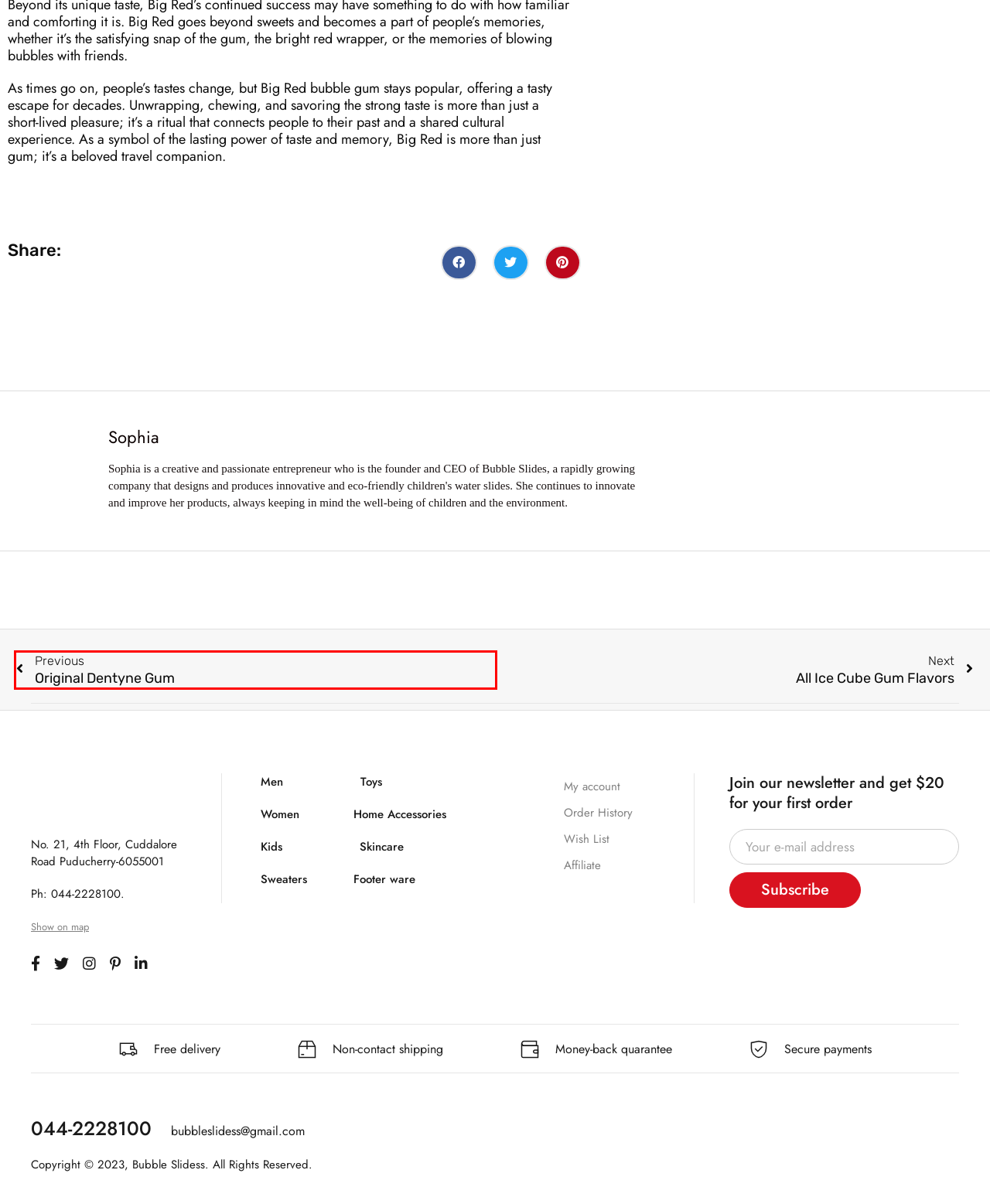You have been given a screenshot of a webpage, where a red bounding box surrounds a UI element. Identify the best matching webpage description for the page that loads after the element in the bounding box is clicked. Options include:
A. 10 Ideas for Playing With Bubbles for Kids - Bubble Slidess
B. Original Dentyne Gum
C. All Ice Cube Gum Flavors
D. Development of the ICC through the Years - Bubble Slidess
E. The Power of Facebook Likes: How to Leverage Social Proof for Business Success - Bubble Slidess
F. Bubble Slidess | For All Bubble Lovers
G. Costco Extra Chewing Gum
H. About Us - Bubble Slidess

B